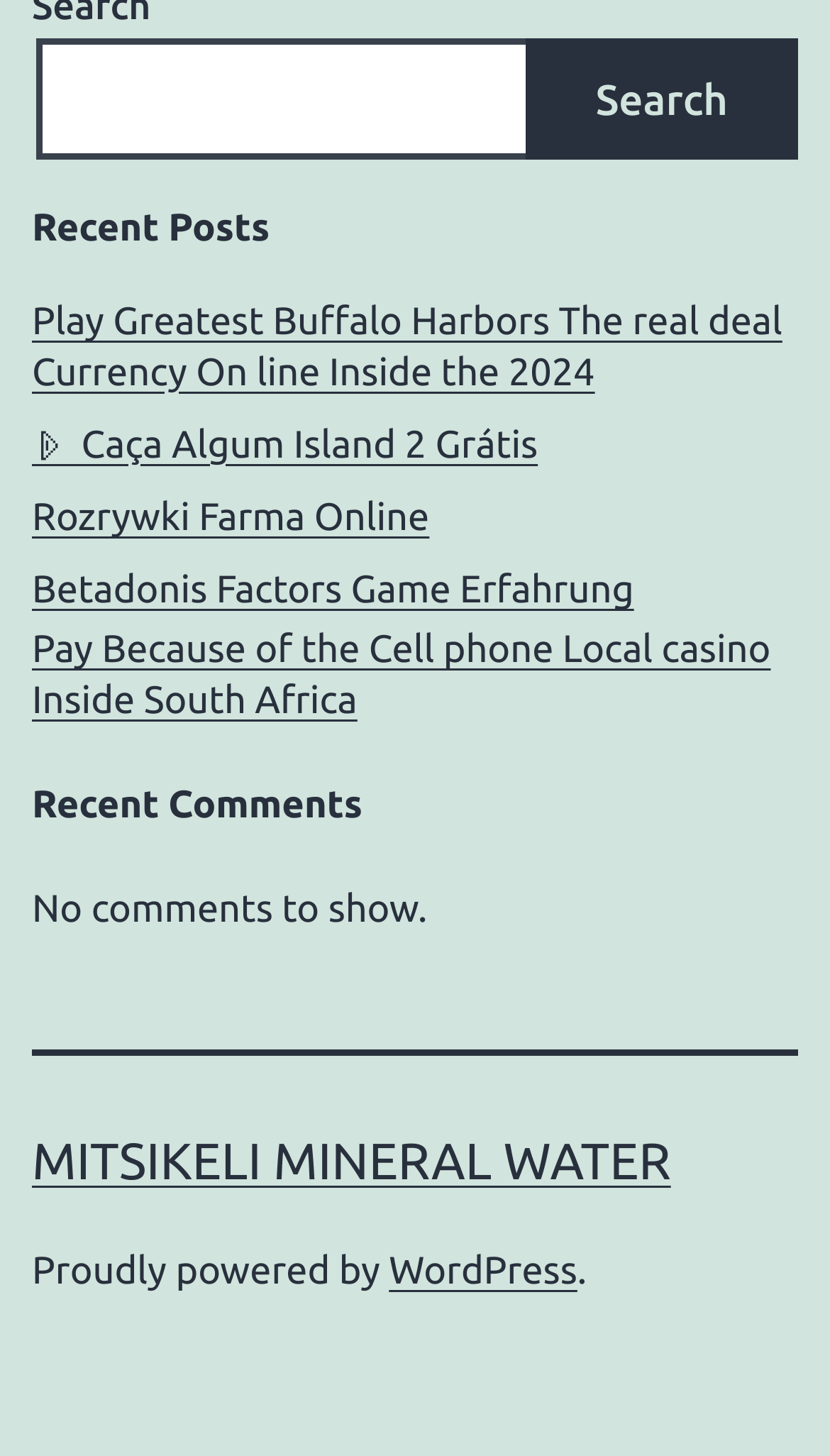How many links are under 'Recent Posts'?
Using the information from the image, answer the question thoroughly.

I counted the number of links under the 'Recent Posts' heading, which are 'Play Greatest Buffalo Harbors The real deal Currency On line Inside the 2024', 'ᐈ Caça Algum Island 2 Grátis', 'Rozrywki Farma Online', 'Betadonis Factors Game Erfahrung', and 'Pay Because of the Cell phone Local casino Inside South Africa'.